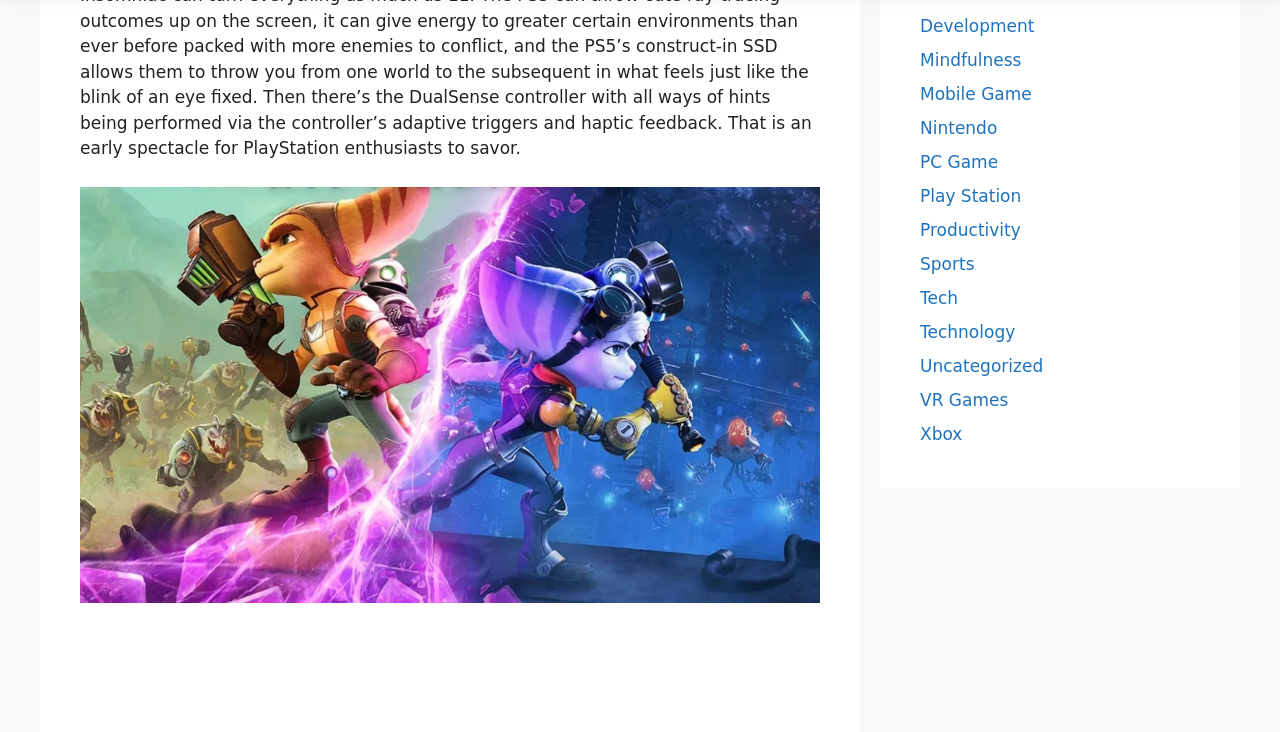Identify the bounding box coordinates for the UI element mentioned here: "Tech". Provide the coordinates as four float values between 0 and 1, i.e., [left, top, right, bottom].

[0.719, 0.393, 0.748, 0.421]